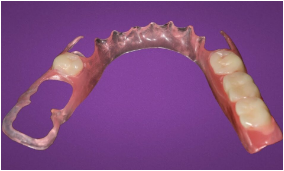Analyze the image and give a detailed response to the question:
What is the material of the denture's base?

The caption describes the denture's base as being constructed from a flexible material, which mimics gum tissue and provides comfort to the wearer.